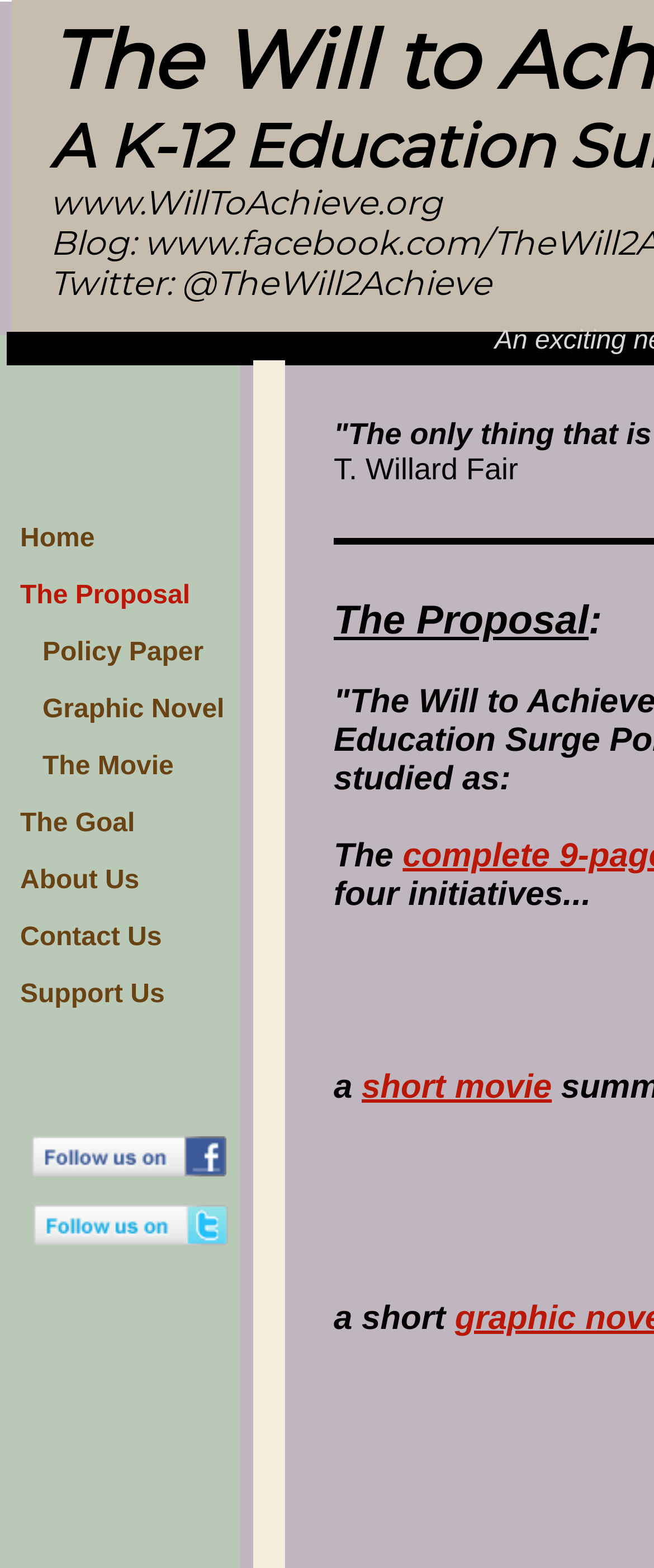Find the bounding box coordinates of the element to click in order to complete the given instruction: "Have a news tip? Let us know!."

None